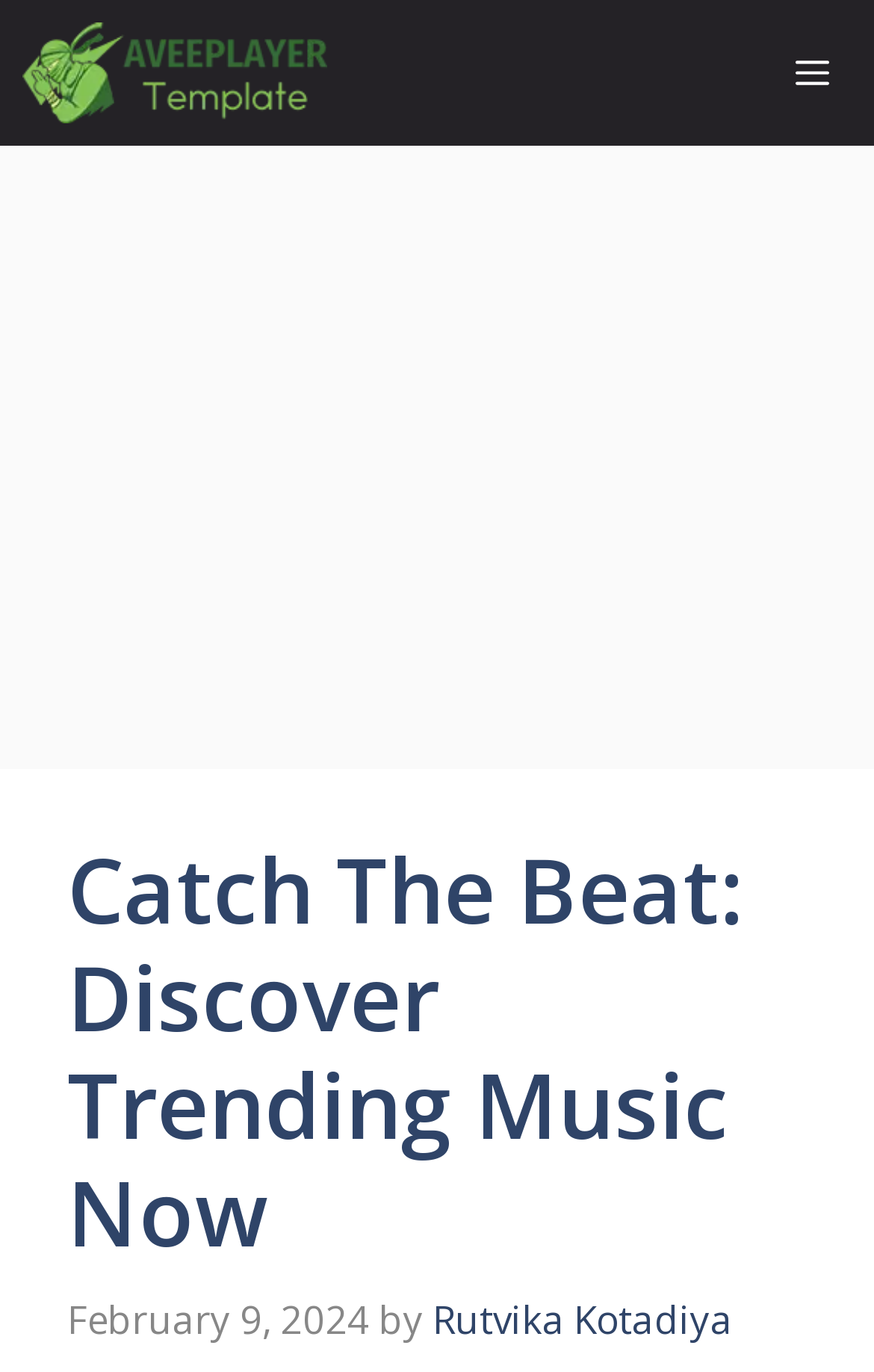Can you find and provide the title of the webpage?

Catch The Beat: Discover Trending Music Now